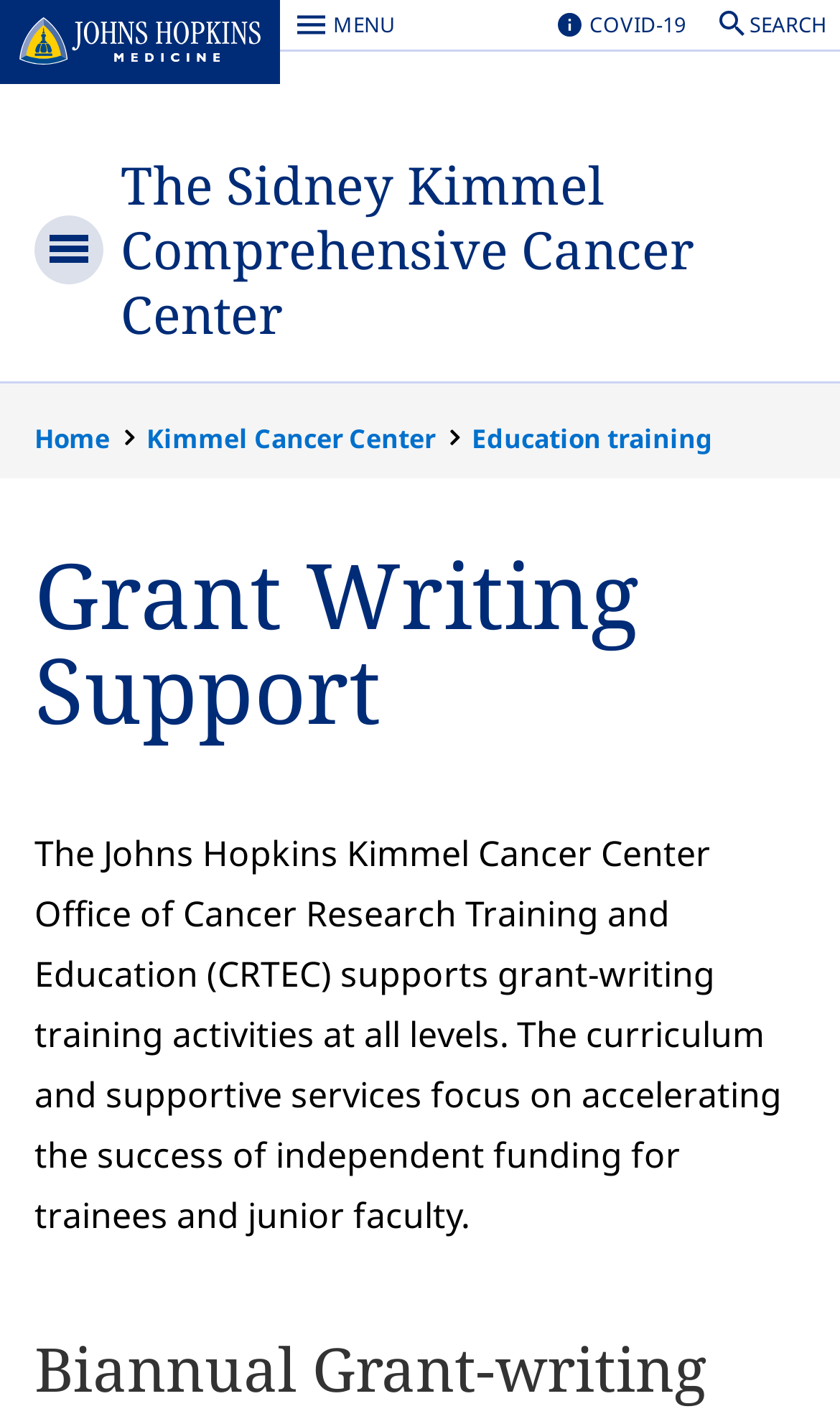Find the bounding box coordinates of the element to click in order to complete this instruction: "Go to Home page". The bounding box coordinates must be four float numbers between 0 and 1, denoted as [left, top, right, bottom].

[0.041, 0.296, 0.164, 0.322]